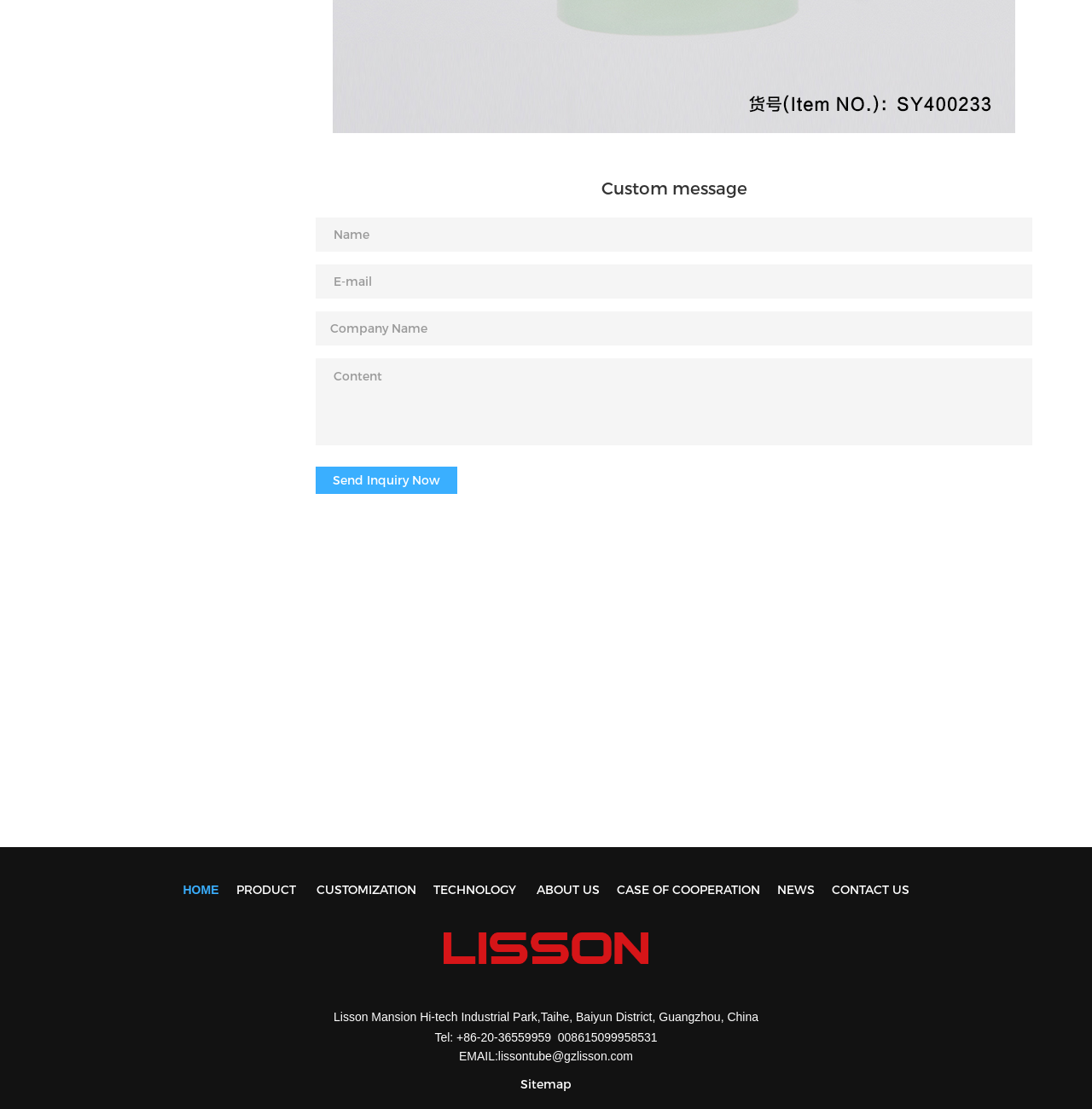Please identify the bounding box coordinates of the clickable area that will fulfill the following instruction: "Click on Creative Template". The coordinates should be in the format of four float numbers between 0 and 1, i.e., [left, top, right, bottom].

None